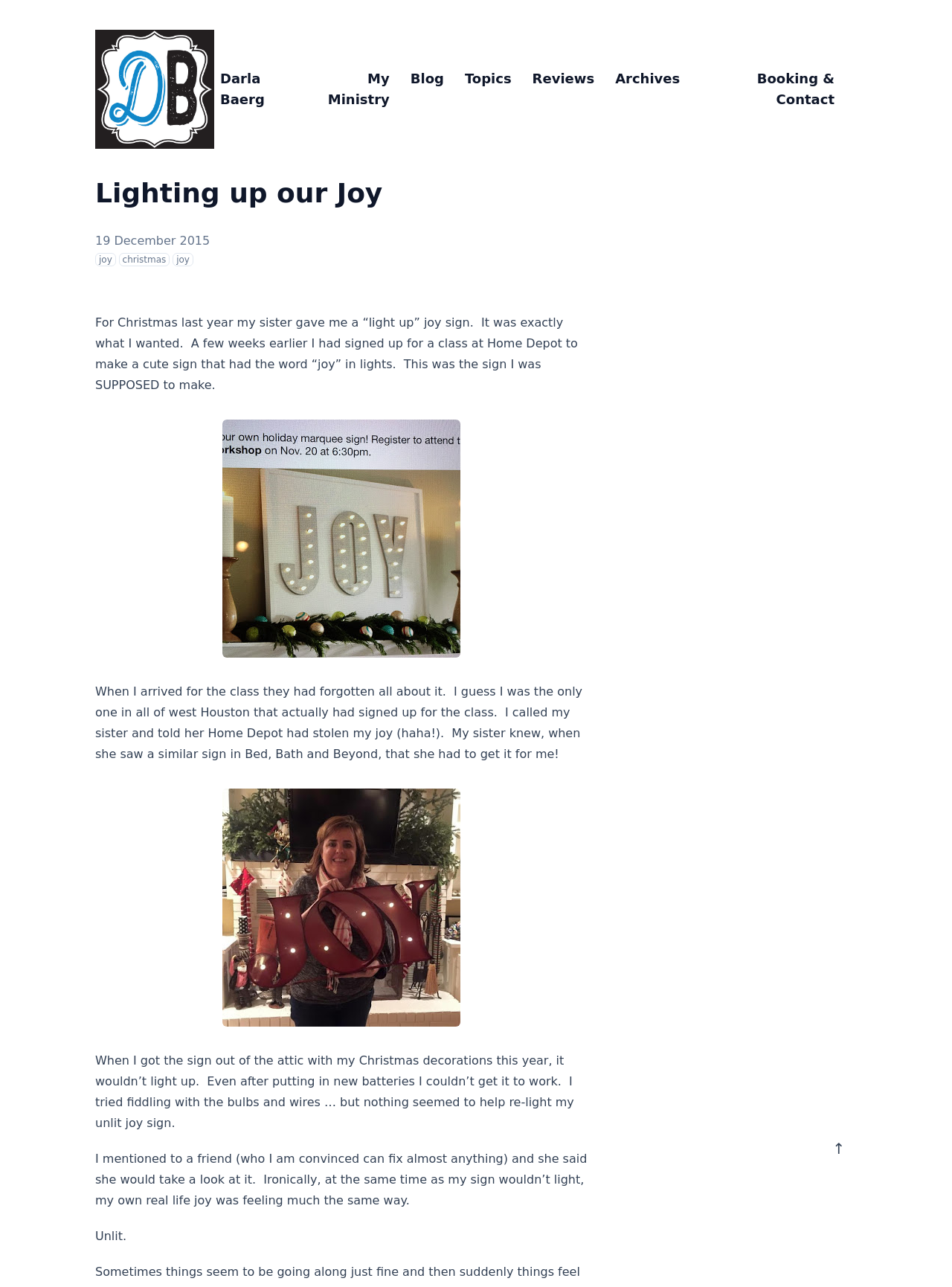Find the bounding box coordinates for the element that must be clicked to complete the instruction: "Visit the 'My Ministry' page". The coordinates should be four float numbers between 0 and 1, indicated as [left, top, right, bottom].

[0.344, 0.055, 0.409, 0.083]